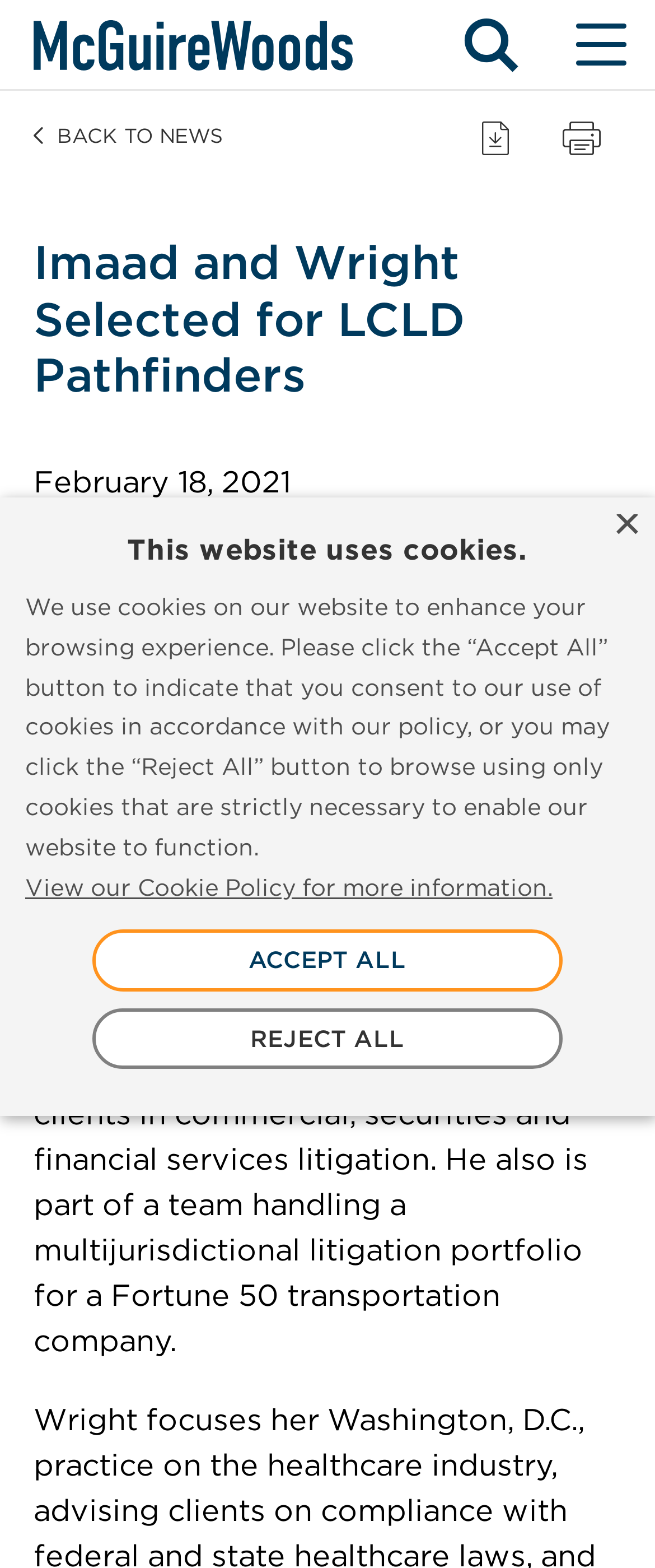Identify the bounding box coordinates for the element you need to click to achieve the following task: "Toggle site navigation". The coordinates must be four float values ranging from 0 to 1, formatted as [left, top, right, bottom].

[0.833, 0.0, 1.0, 0.058]